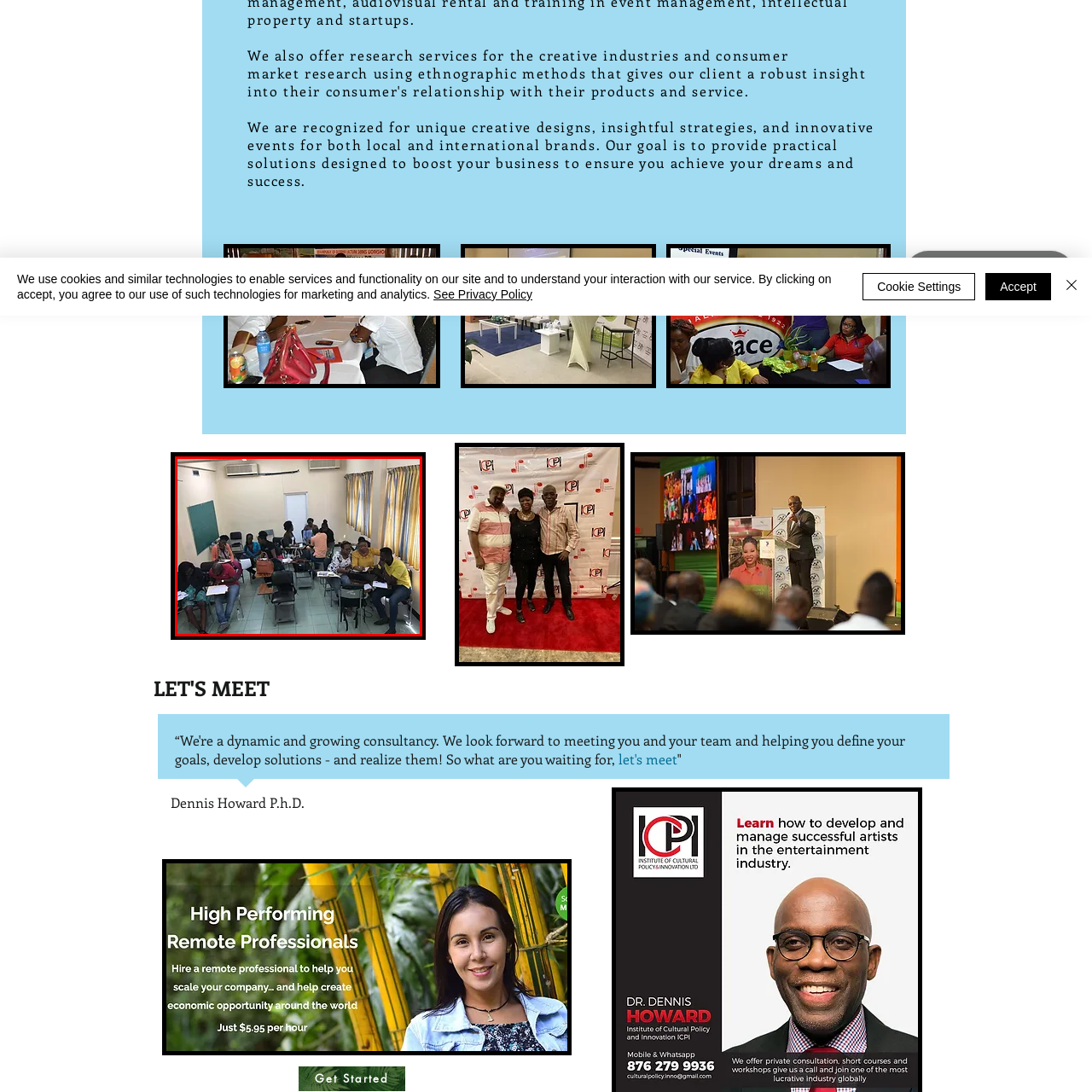View the image within the red box and answer the following question with a concise word or phrase:
What is the purpose of the workshop?

Fostering creativity and teamwork